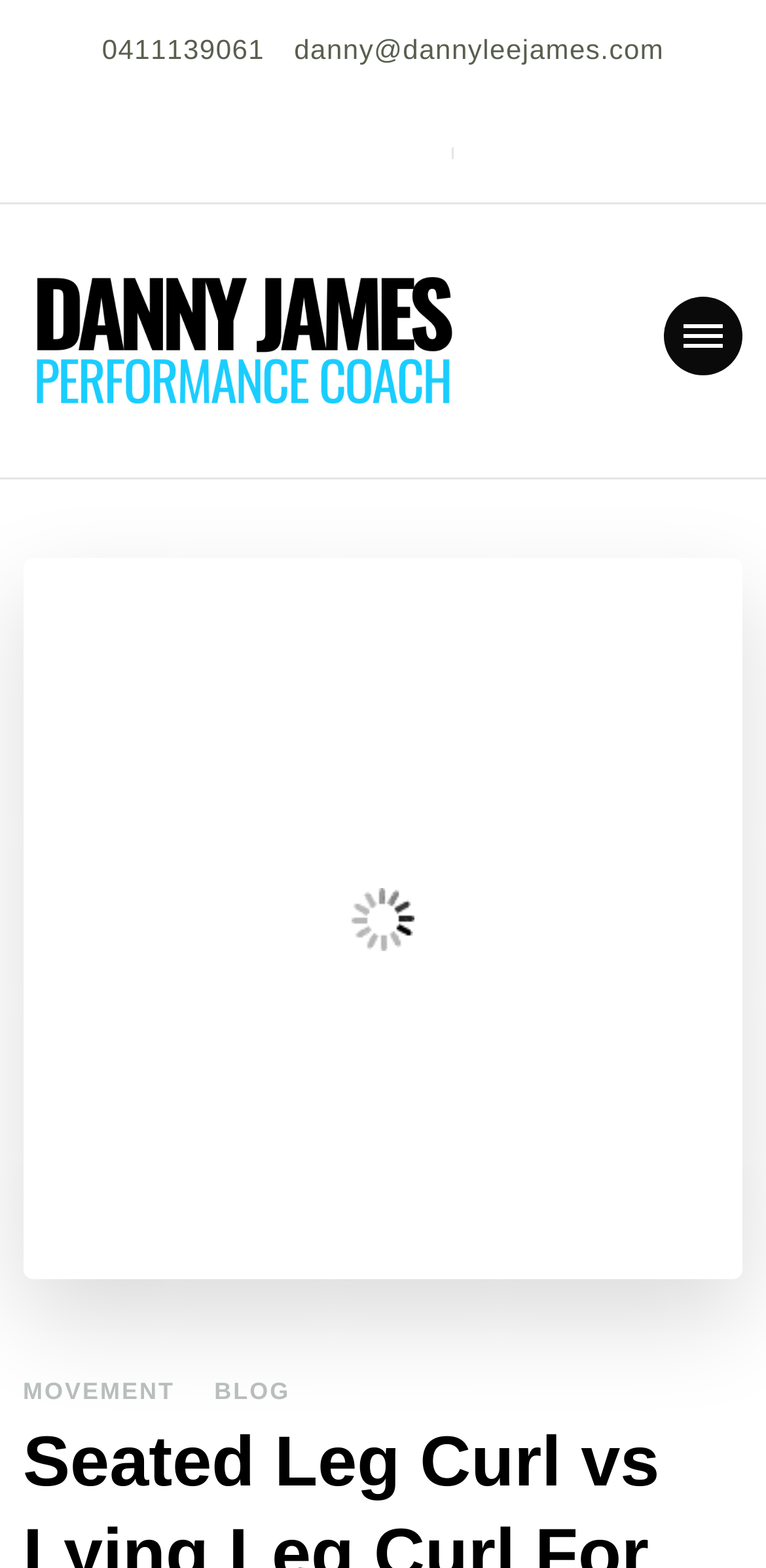Provide a one-word or short-phrase response to the question:
What is the profession of Danny James?

Strength and Conditioning Coach